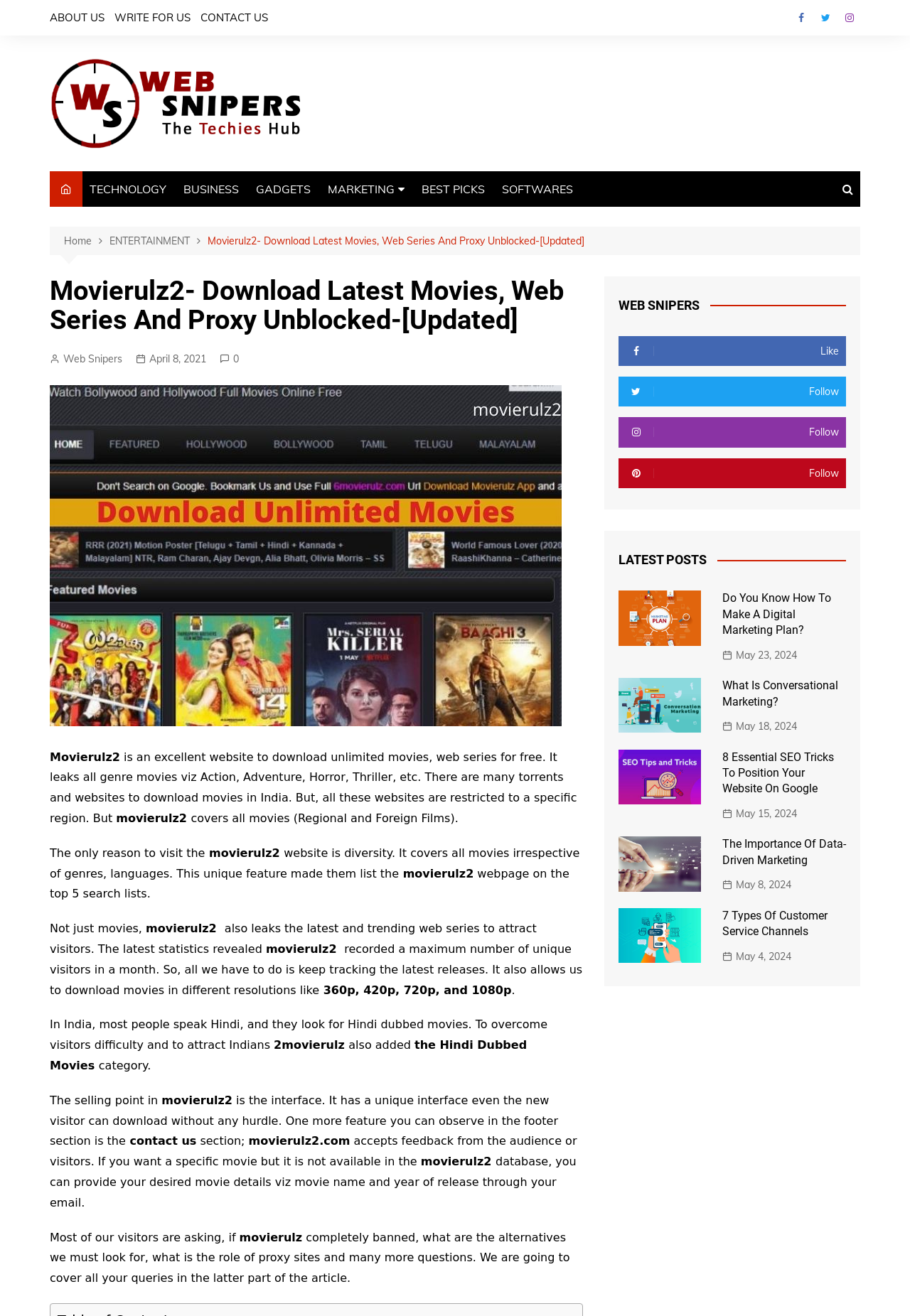Based on the image, please elaborate on the answer to the following question:
What resolutions are available for movie downloads?

According to the webpage content, Movierulz2 allows users to download movies in different resolutions, including 360p, 420p, 720p, and 1080p.